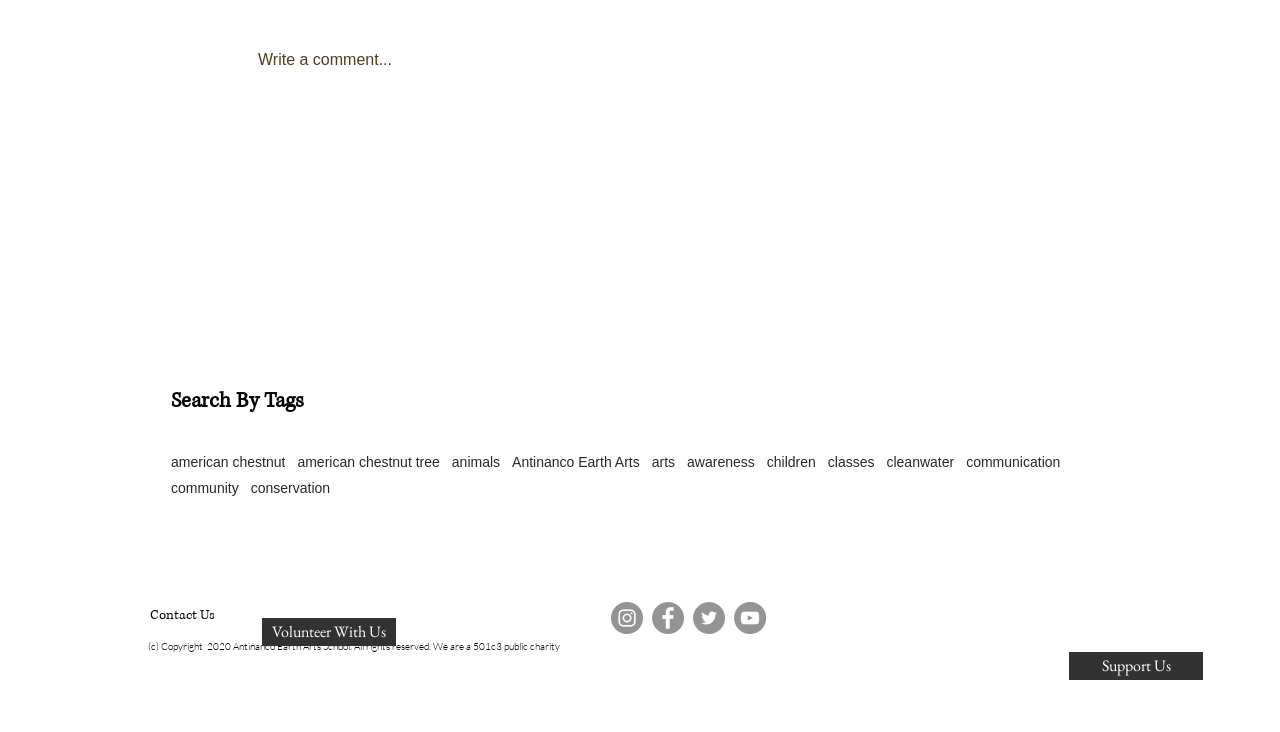Show me the bounding box coordinates of the clickable region to achieve the task as per the instruction: "Visit Instagram".

[0.477, 0.823, 0.502, 0.867]